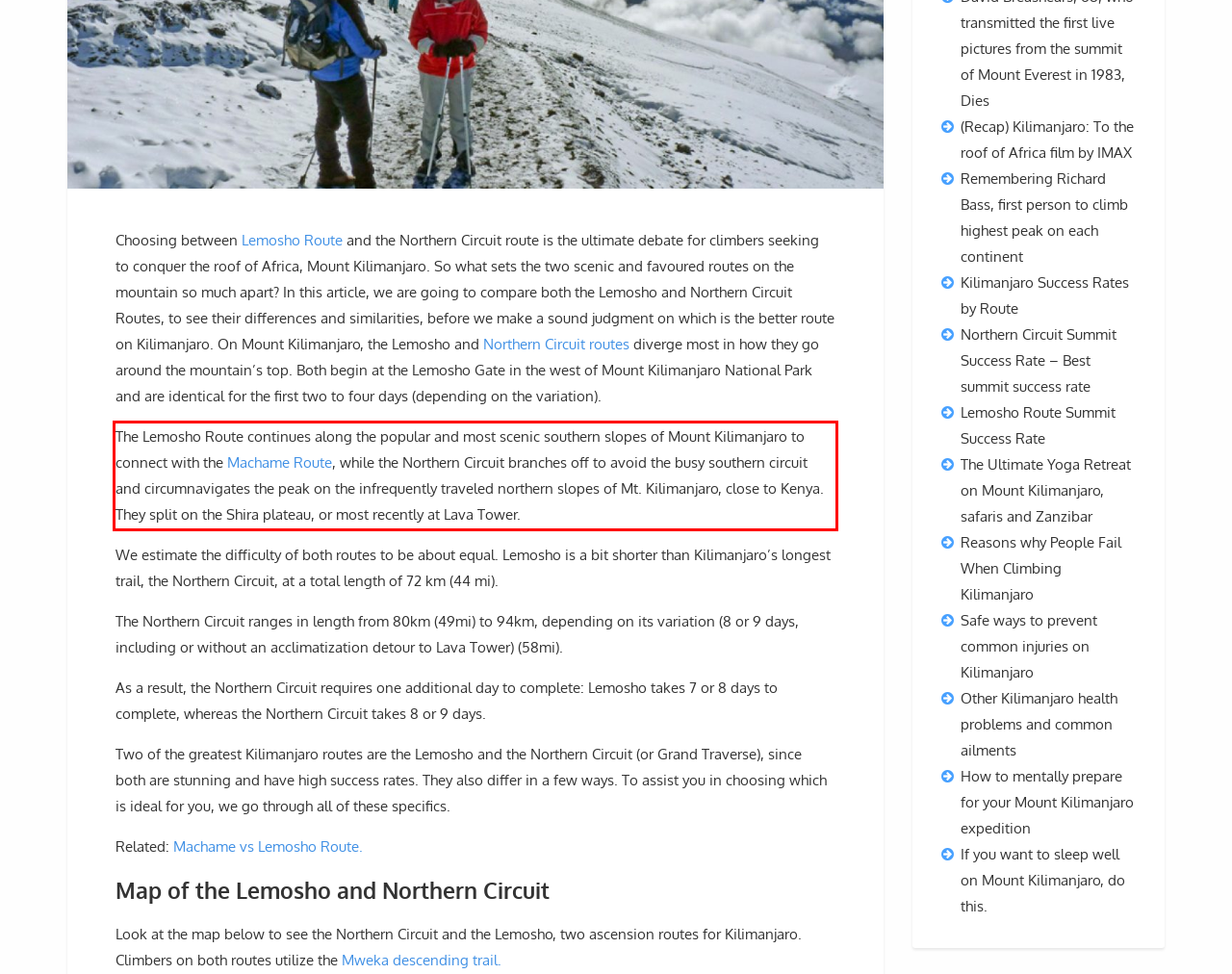You have a screenshot of a webpage with a red bounding box. Use OCR to generate the text contained within this red rectangle.

The Lemosho Route continues along the popular and most scenic southern slopes of Mount Kilimanjaro to connect with the Machame Route, while the Northern Circuit branches off to avoid the busy southern circuit and circumnavigates the peak on the infrequently traveled northern slopes of Mt. Kilimanjaro, close to Kenya. They split on the Shira plateau, or most recently at Lava Tower.